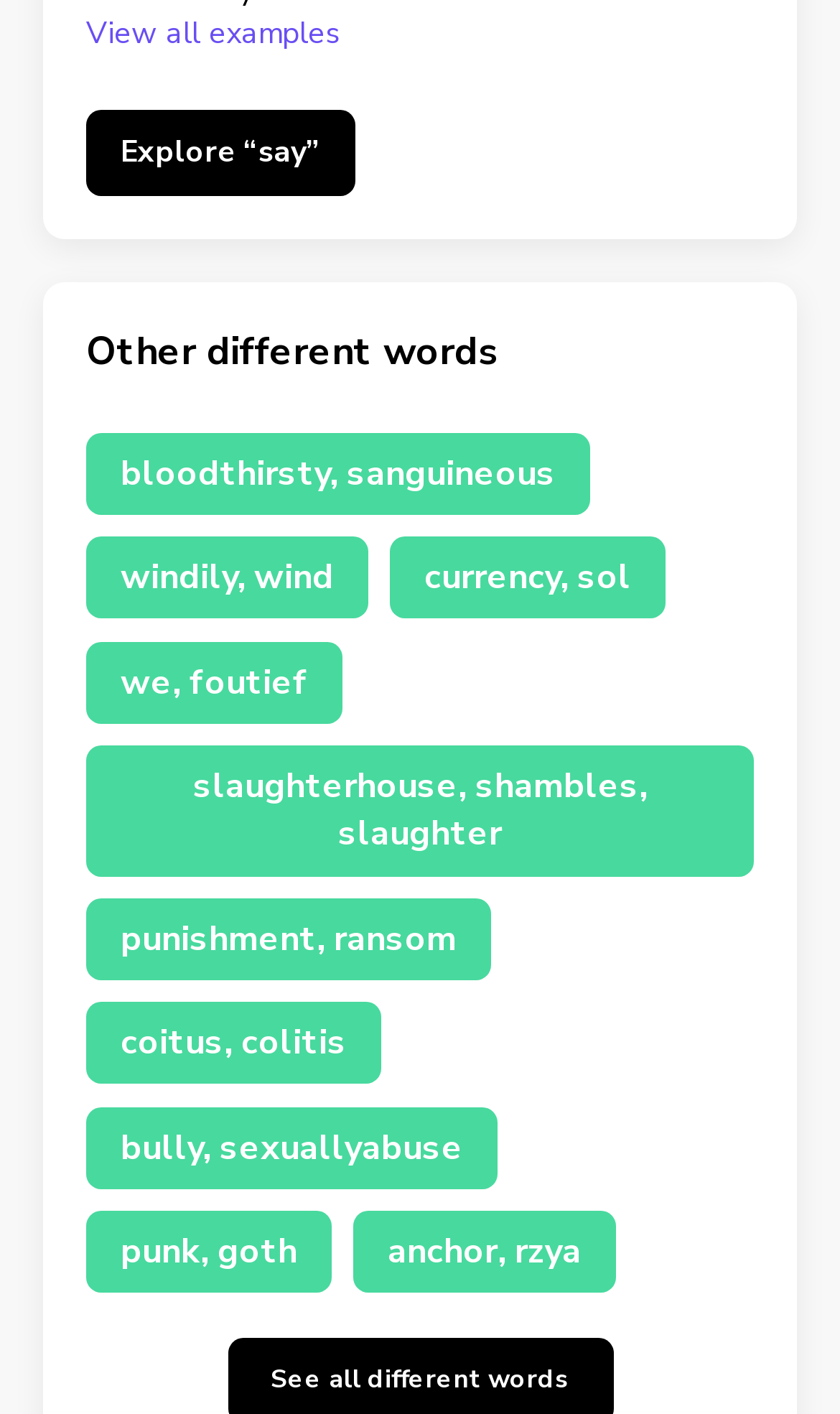Calculate the bounding box coordinates of the UI element given the description: "anchor, rzya".

[0.421, 0.857, 0.733, 0.915]